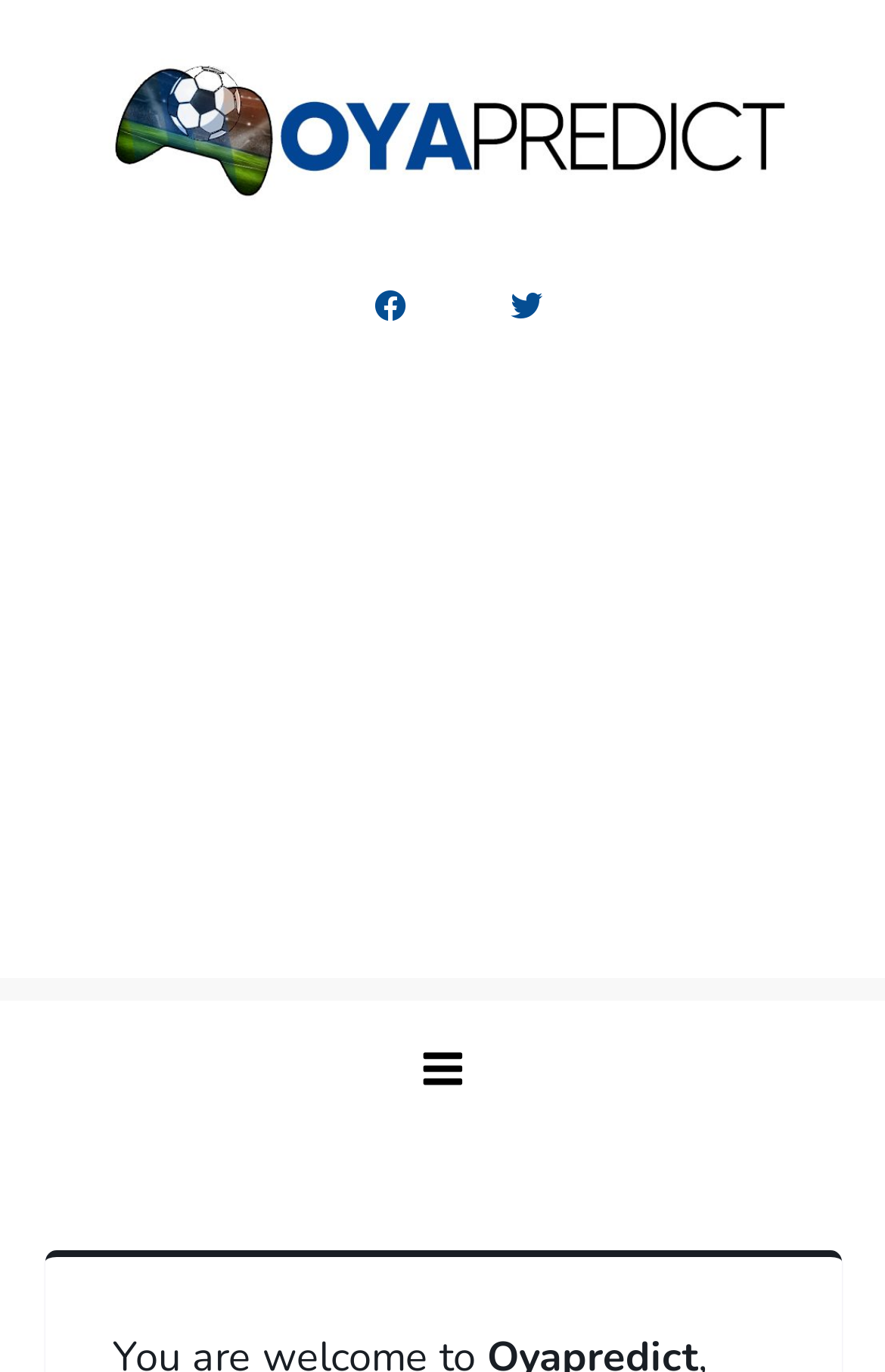Provide the bounding box coordinates, formatted as (top-left x, top-left y, bottom-right x, bottom-right y), with all values being floating point numbers between 0 and 1. Identify the bounding box of the UI element that matches the description: alt="oyapredict logo"

[0.05, 0.025, 0.95, 0.158]